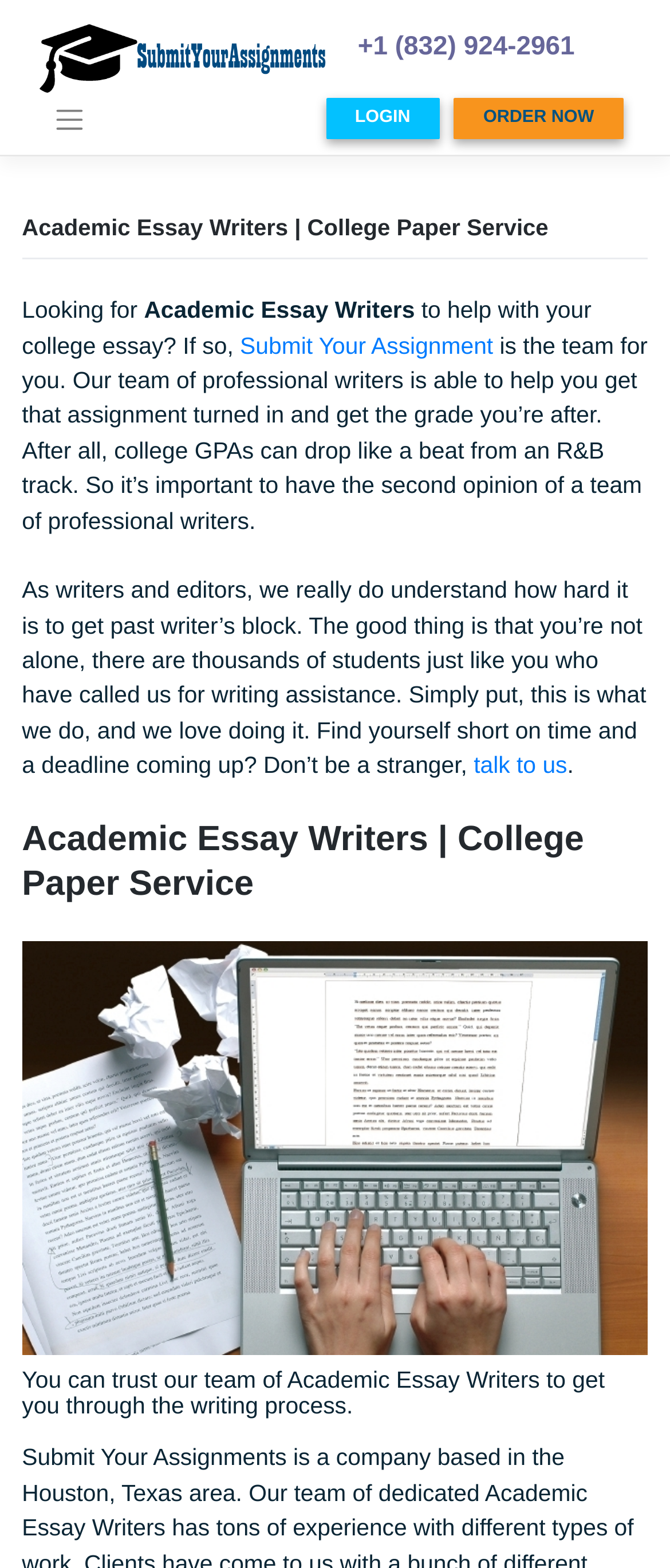What is the text above the 'Submit Your Assignment' link?
Give a single word or phrase as your answer by examining the image.

Looking for